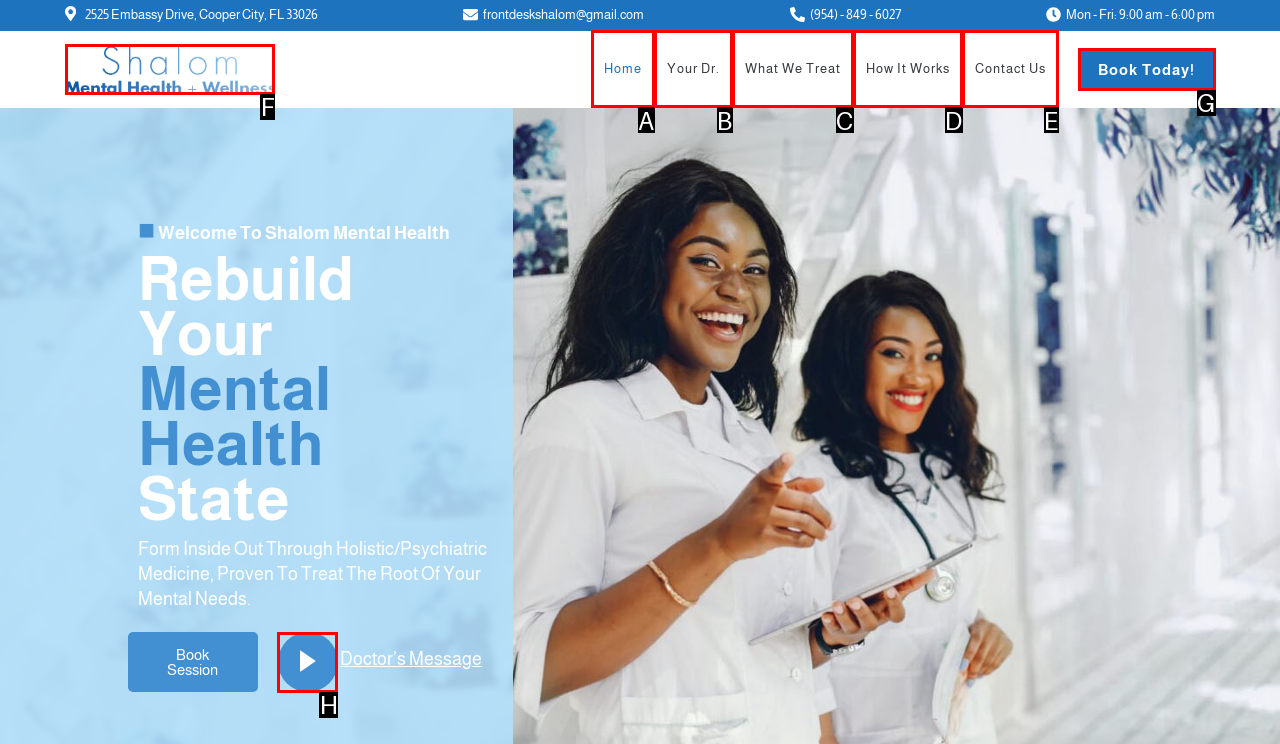Tell me which option best matches this description: alt="Shalom Mental Health & Wellness"
Answer with the letter of the matching option directly from the given choices.

F